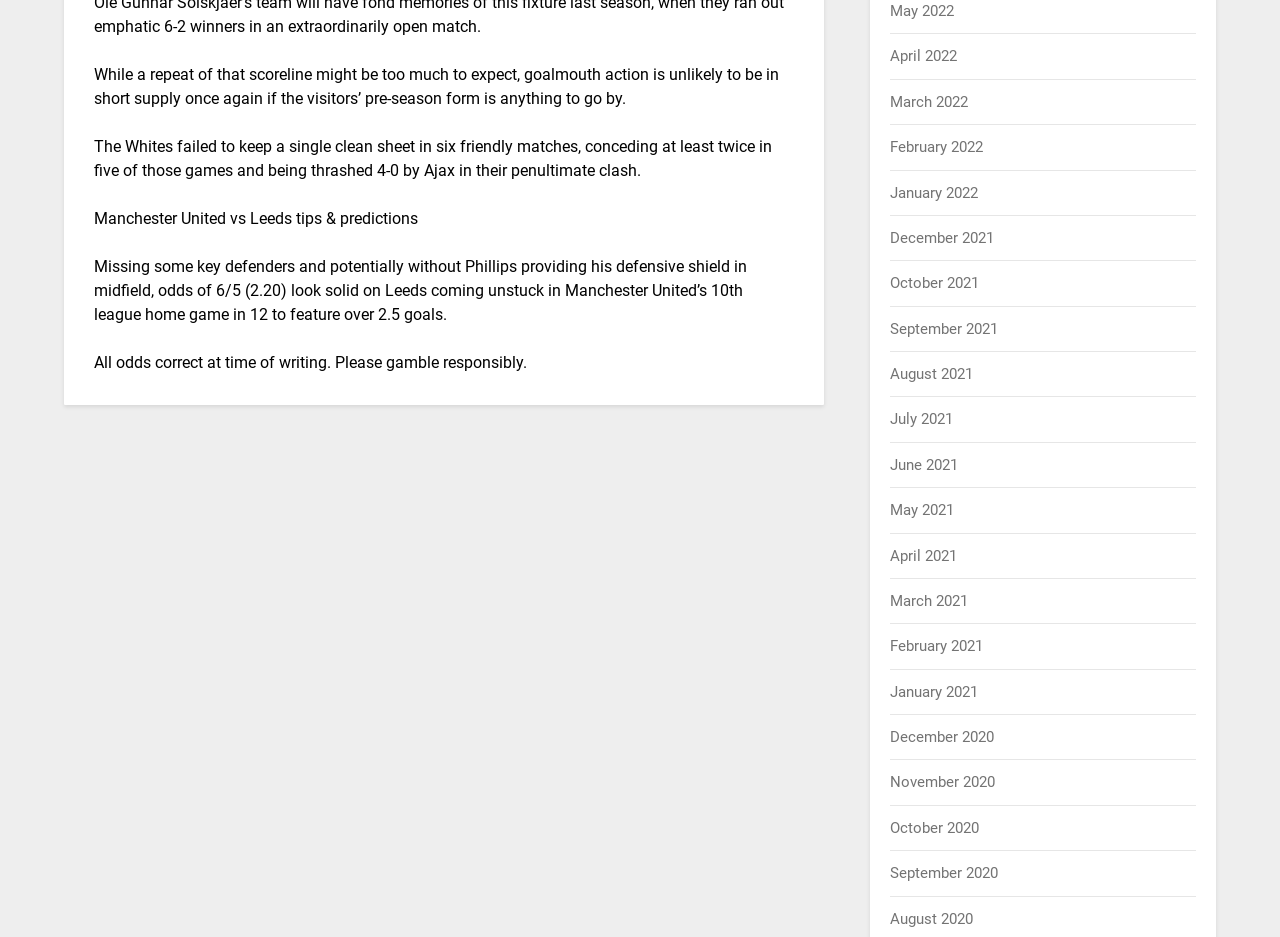Could you provide the bounding box coordinates for the portion of the screen to click to complete this instruction: "View March 2022 articles"?

[0.696, 0.099, 0.757, 0.118]